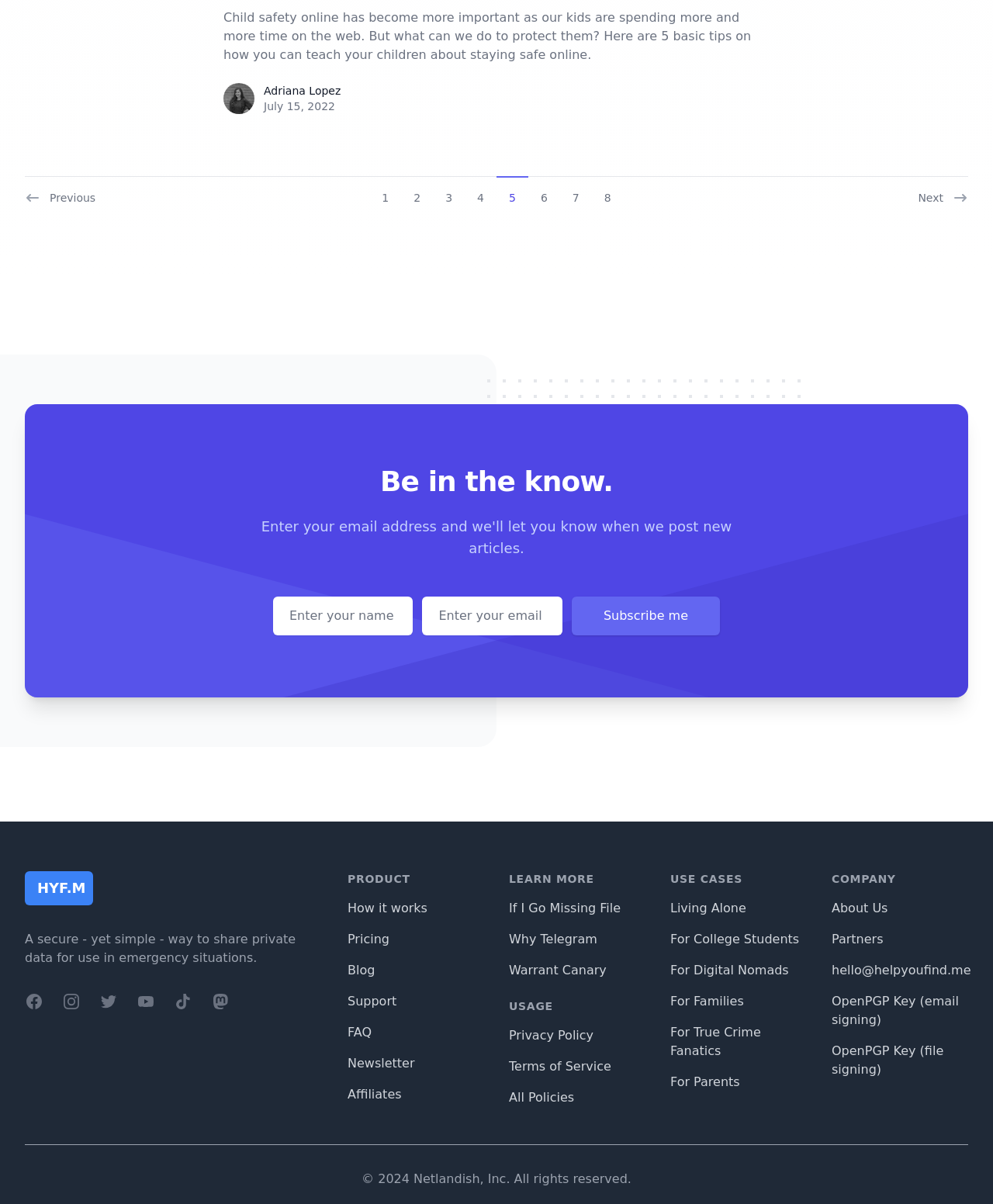Could you find the bounding box coordinates of the clickable area to complete this instruction: "Check the privacy policy"?

[0.512, 0.854, 0.598, 0.866]